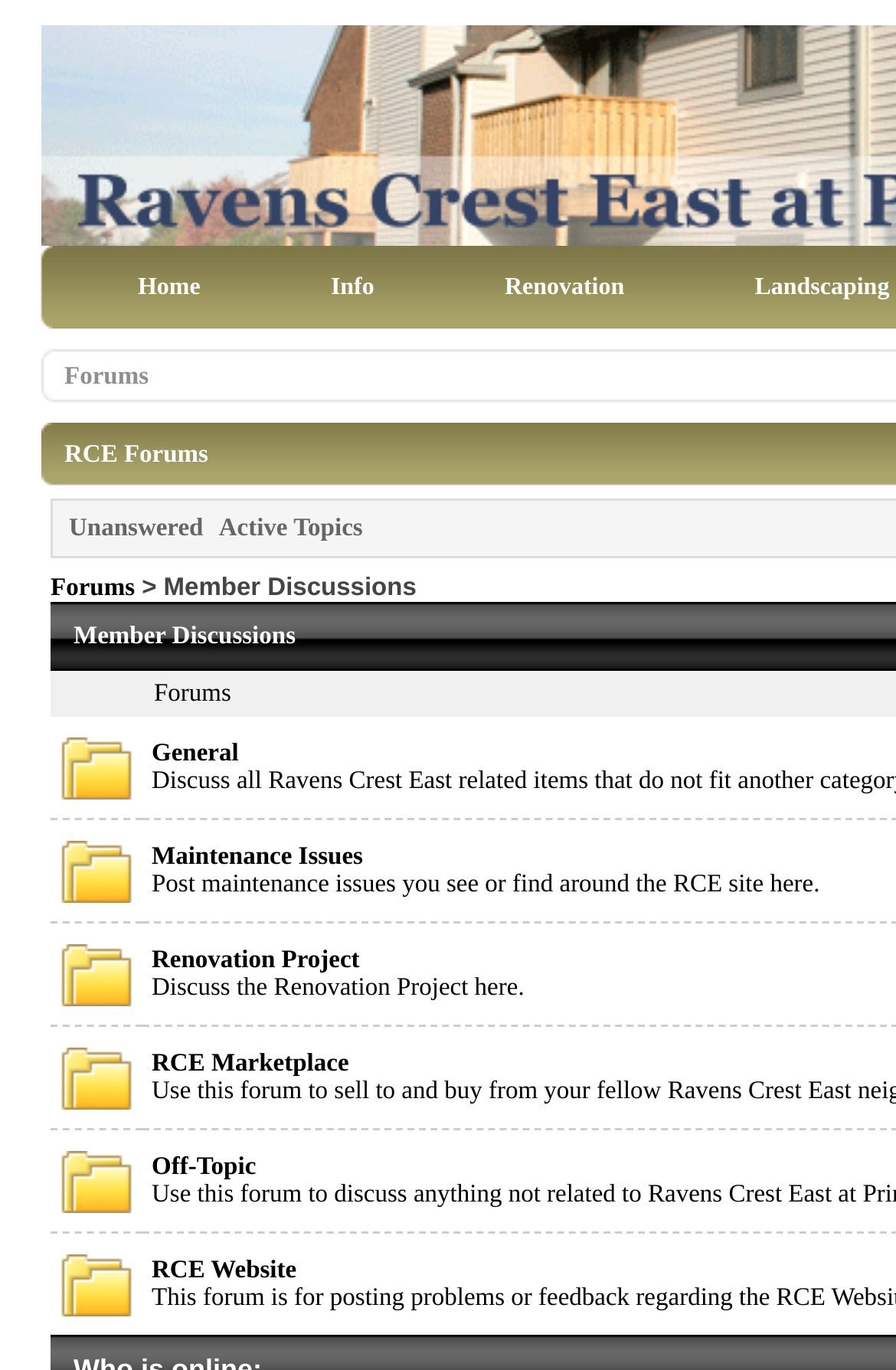Find the coordinates for the bounding box of the element with this description: "Off-Topic".

[0.169, 0.842, 0.286, 0.862]